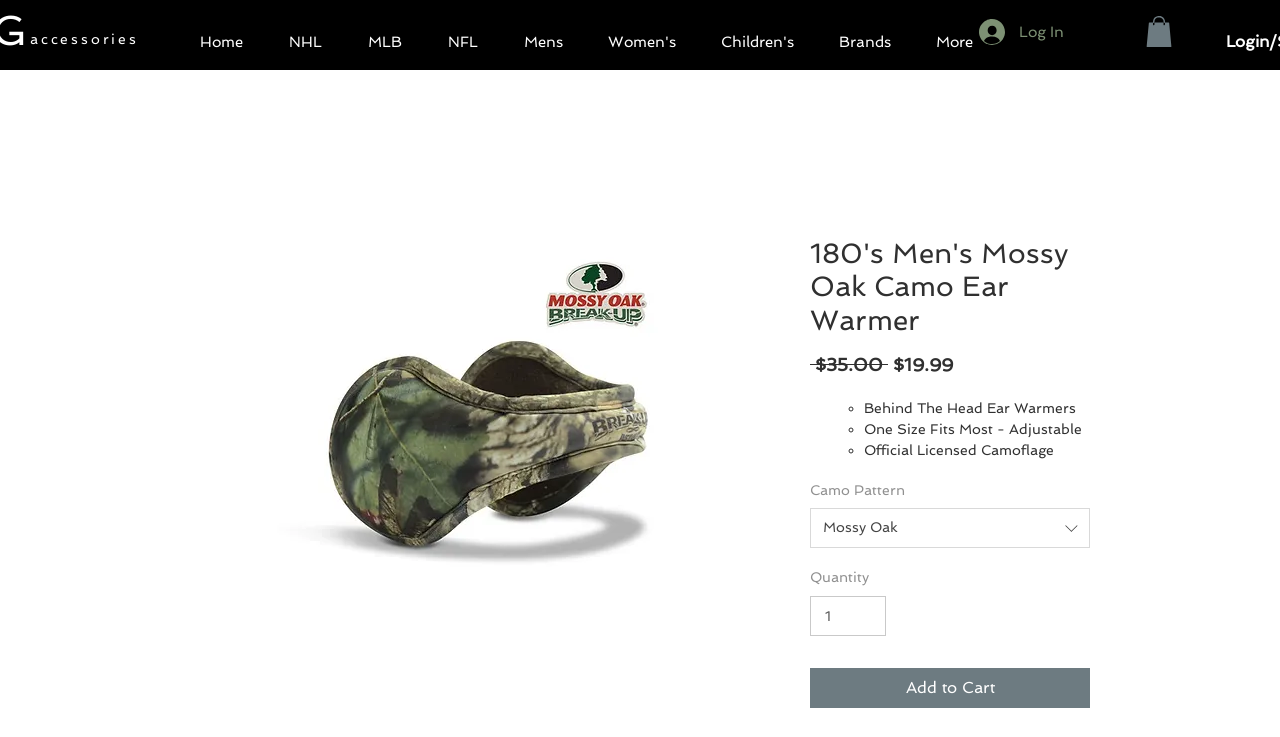What is the minimum quantity that can be added to cart?
Could you please answer the question thoroughly and with as much detail as possible?

The minimum quantity that can be added to cart can be found in the 'Quantity' section, where the spin button has a minimum value of 1.